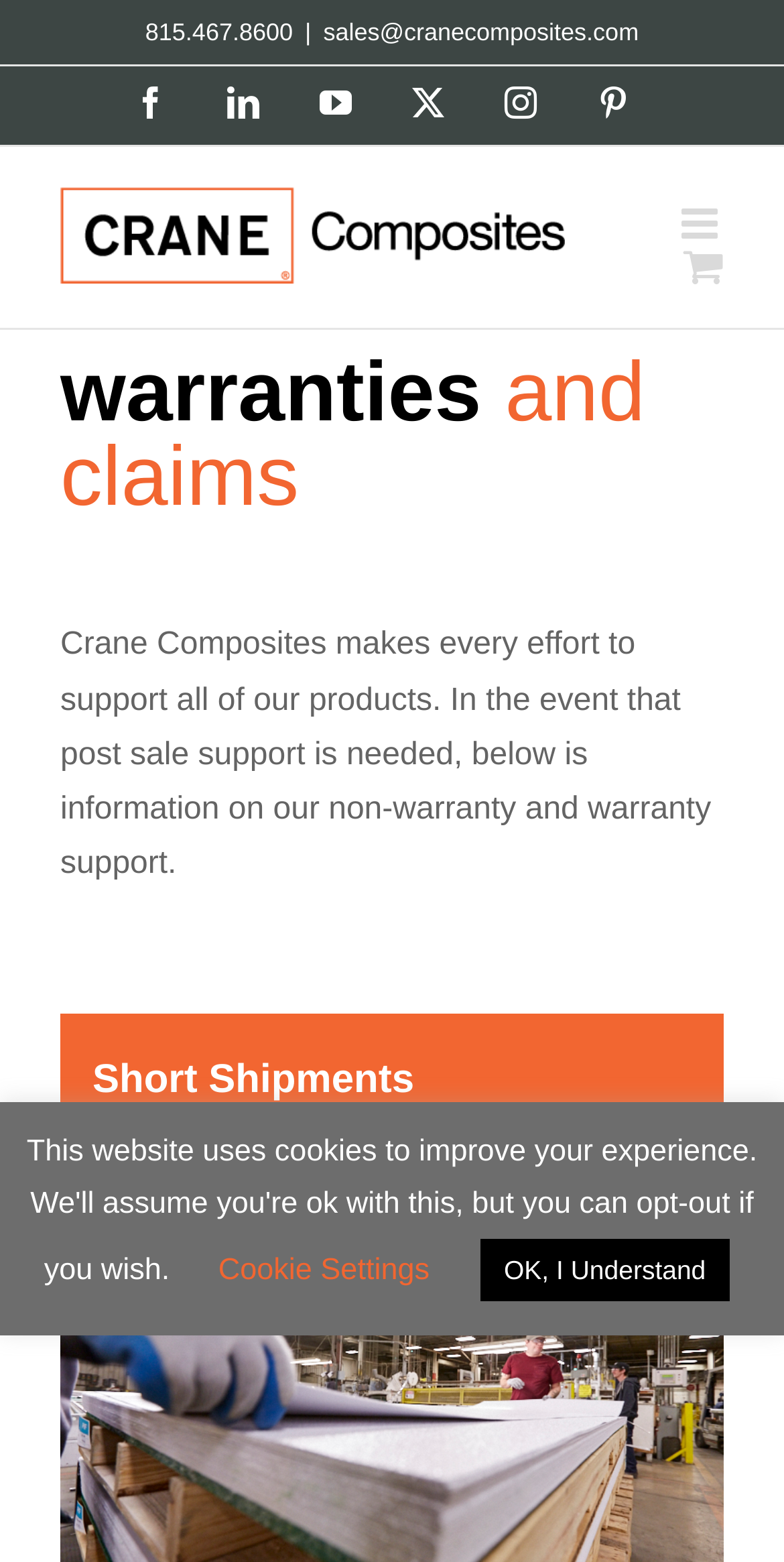What is the first tab in the tablist?
Refer to the image and answer the question using a single word or phrase.

Short Shipments